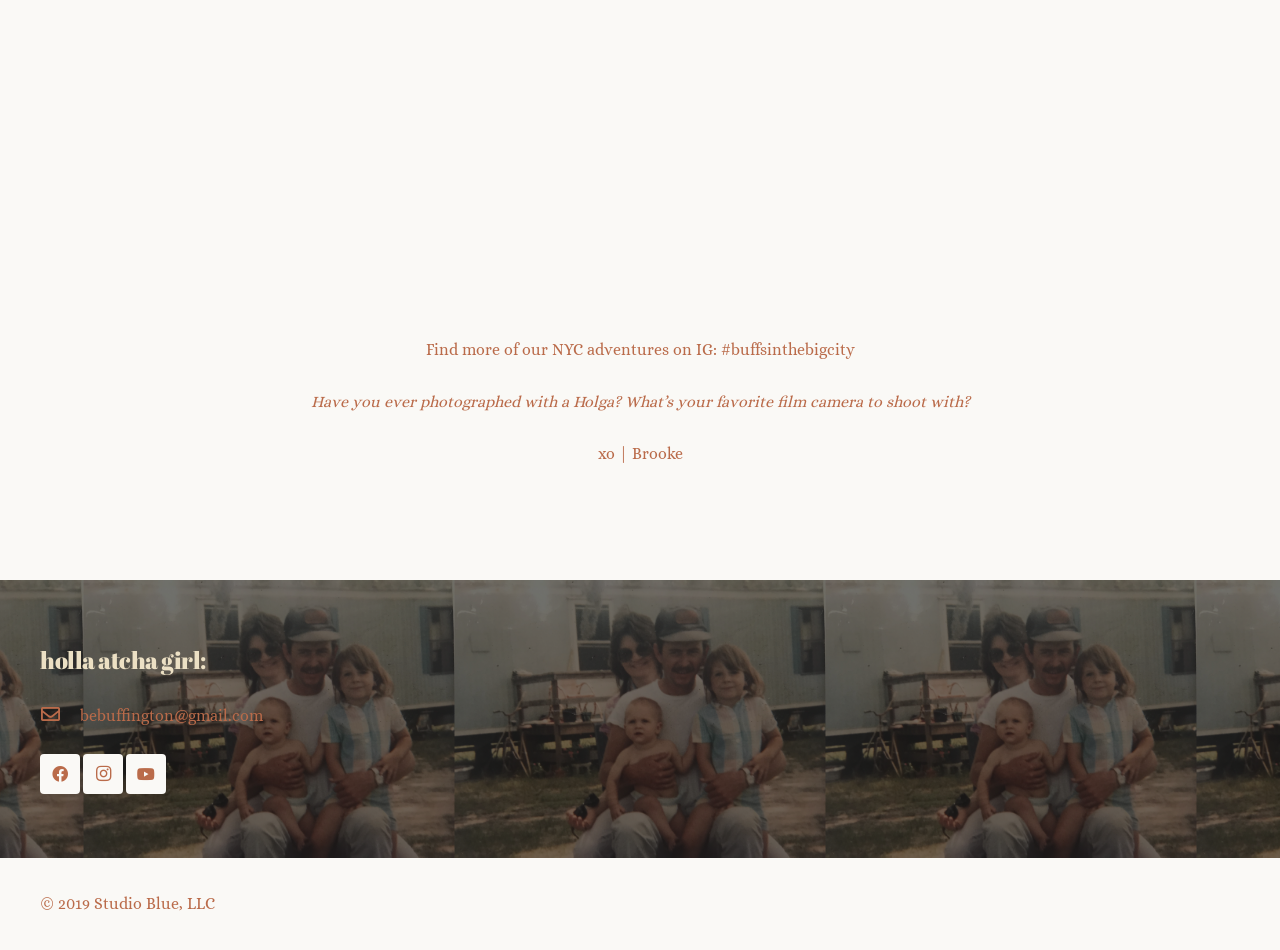What is the name of the company that owns the website?
Refer to the image and offer an in-depth and detailed answer to the question.

The company that owns the website can be found in the StaticText element with the text '© 2019 Studio Blue, LLC'. This text is located at the bottom of the webpage, indicating that Studio Blue, LLC is the copyright holder of the website.